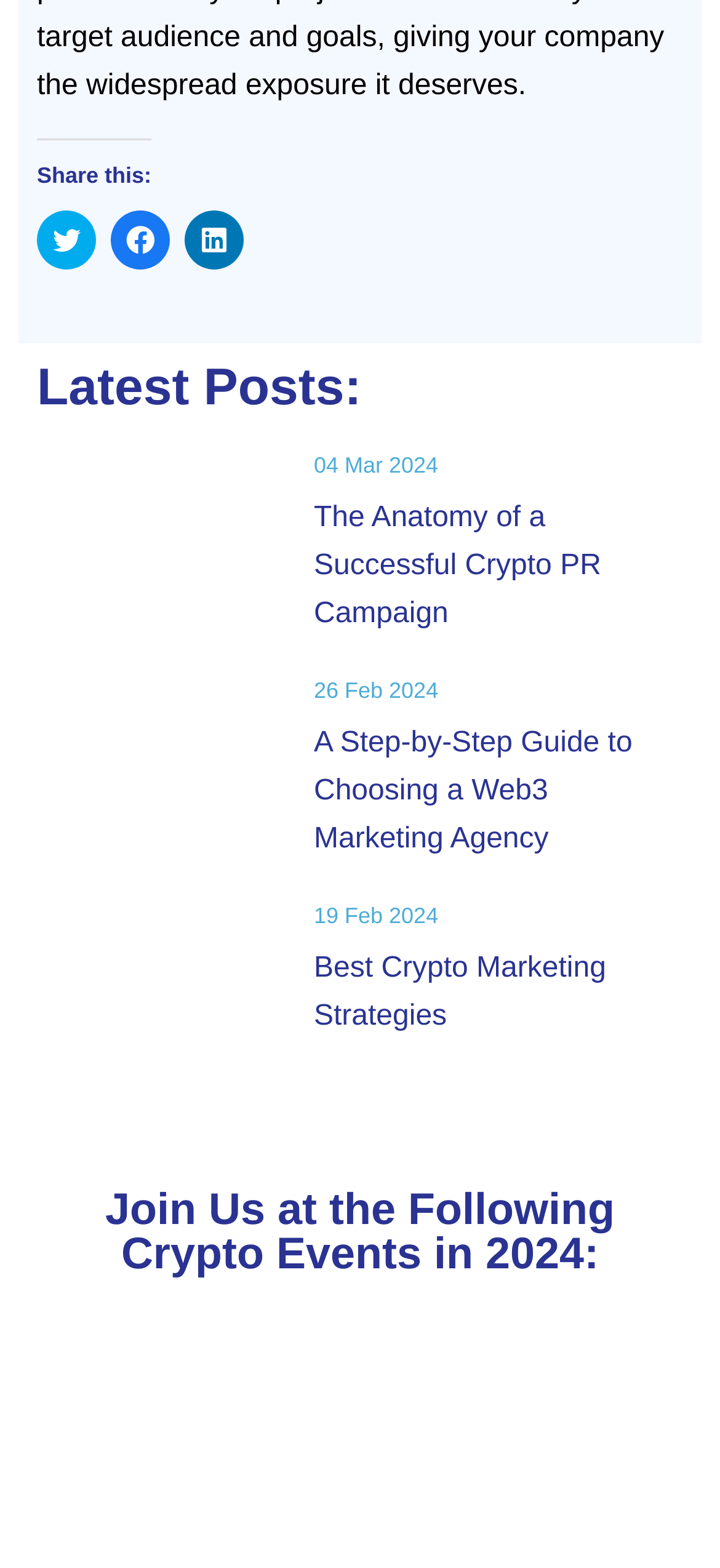What is the topic of the crypto events in 2024?
Answer with a single word or phrase, using the screenshot for reference.

Crypto events